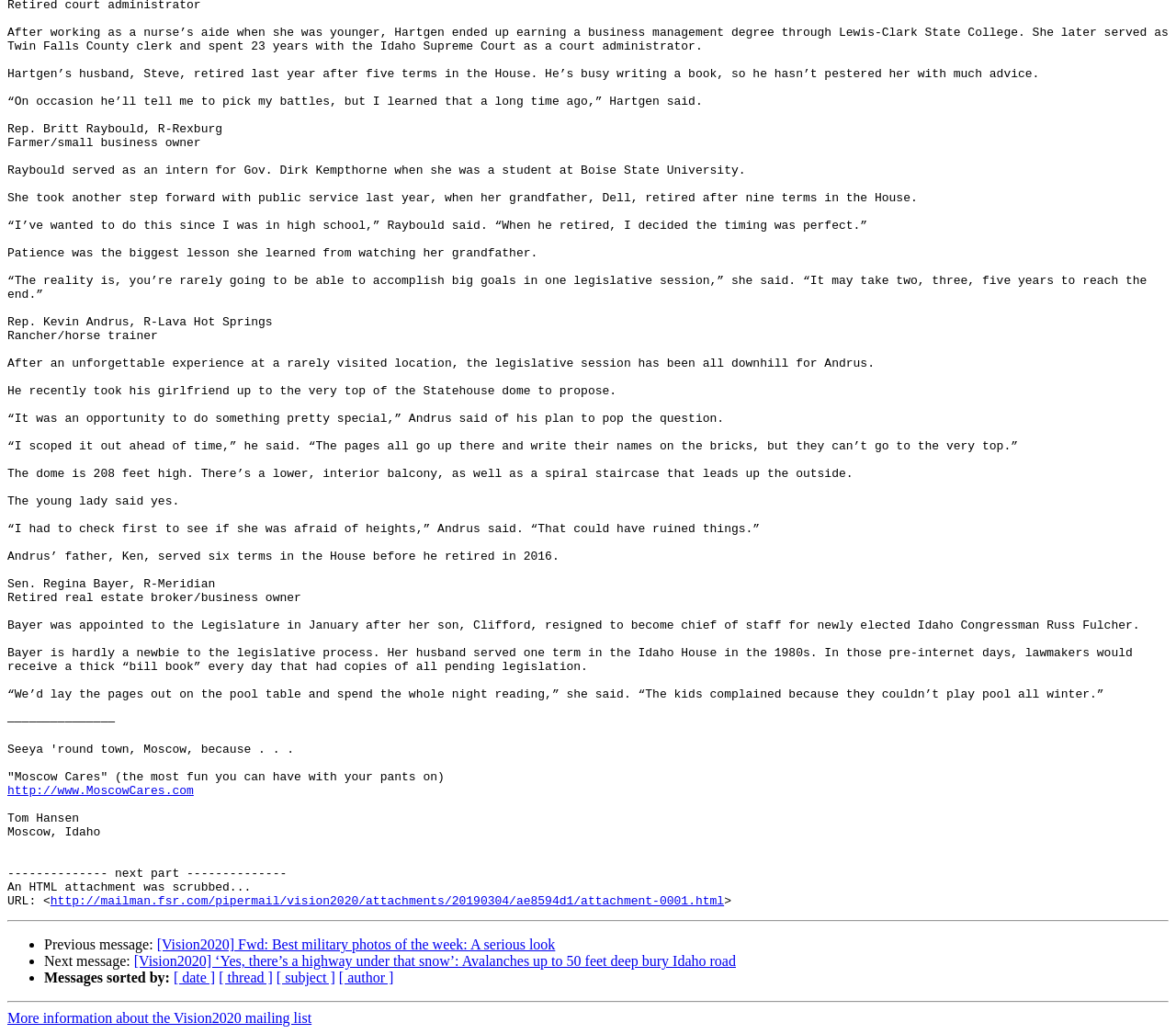Find the bounding box of the UI element described as follows: "http://www.MoscowCares.com".

[0.006, 0.759, 0.165, 0.772]